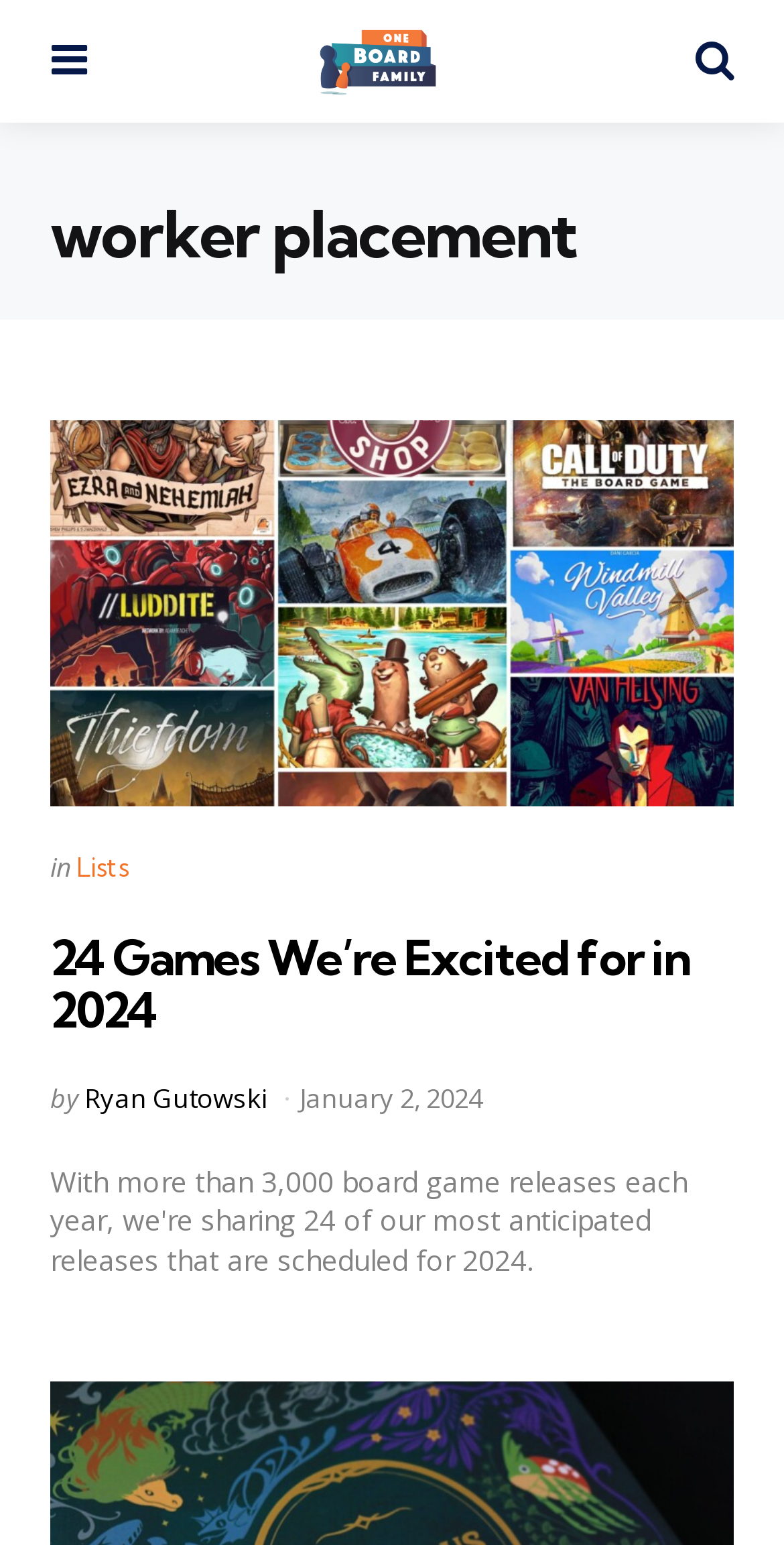Give the bounding box coordinates for this UI element: "Lists". The coordinates should be four float numbers between 0 and 1, arranged as [left, top, right, bottom].

[0.097, 0.551, 0.164, 0.571]